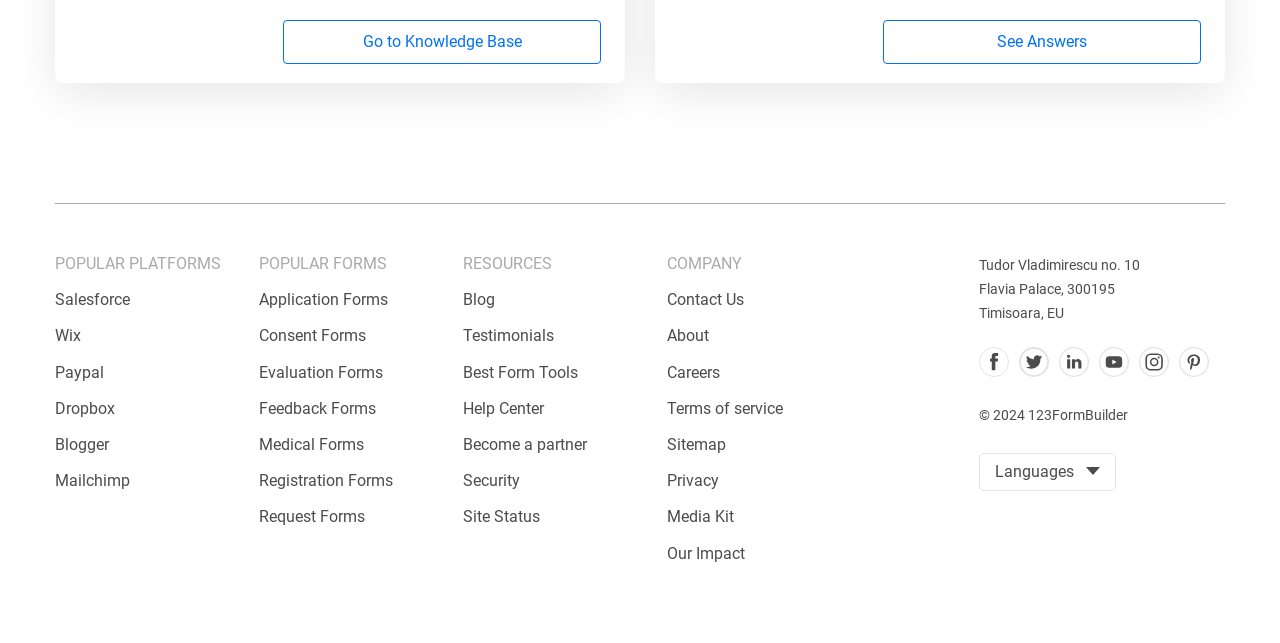Given the description Support Team, predict the bounding box coordinates of the UI element. Ensure the coordinates are in the format (top-left x, top-left y, bottom-right x, bottom-right y) and all values are between 0 and 1.

None